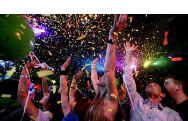What is the purpose of the confetti?
By examining the image, provide a one-word or phrase answer.

To add to the celebration